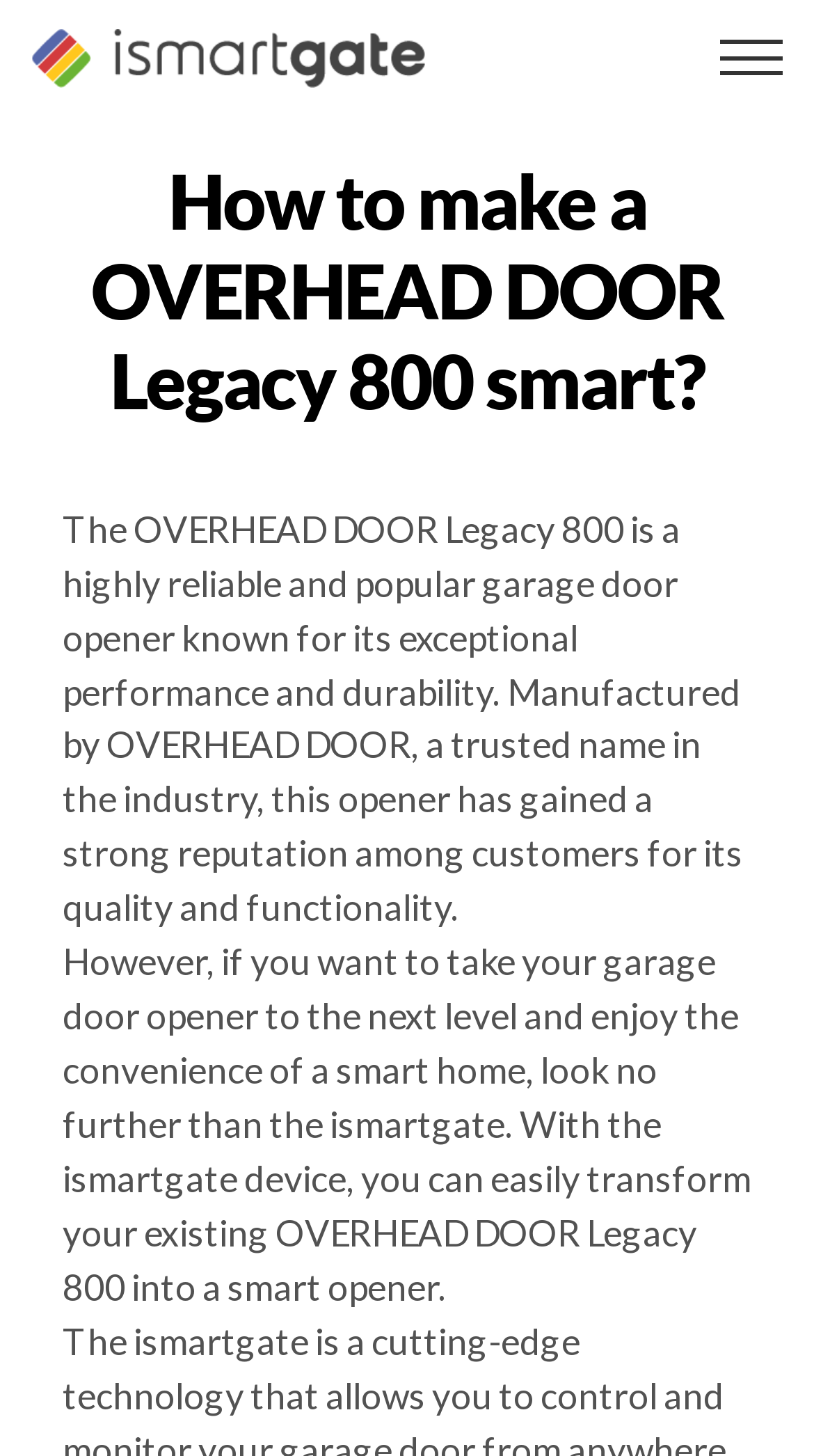What is the brand of the garage door opener?
Based on the content of the image, thoroughly explain and answer the question.

By reading the text on the webpage, I found that the garage door opener model is Legacy 800, and it is manufactured by OVERHEAD DOOR, a trusted name in the industry.